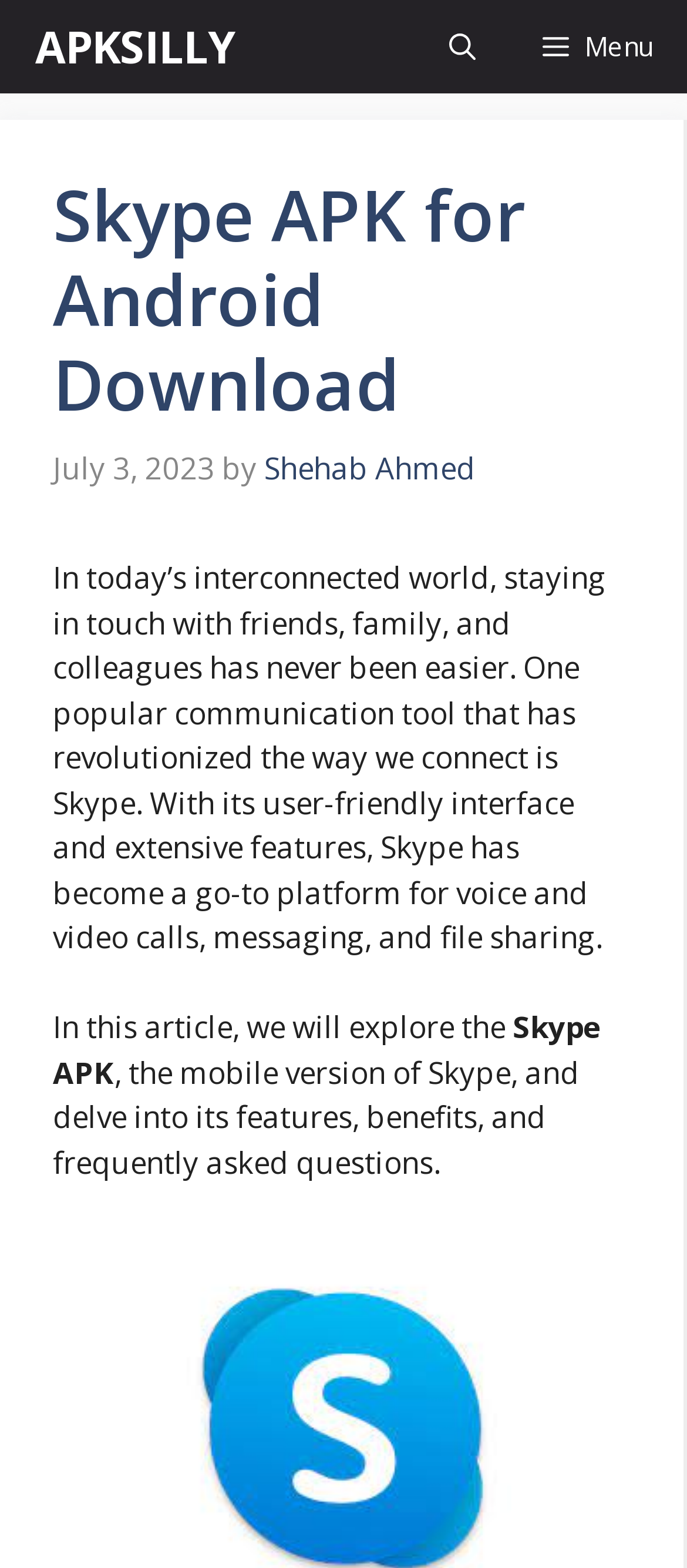What can be done on Skype?
From the details in the image, answer the question comprehensively.

The features of Skype can be inferred from the StaticText element, which is a child of the HeaderAsNonLandmark element with the text 'Content'. The StaticText element mentions that Skype is a platform for voice and video calls, messaging, and file sharing.